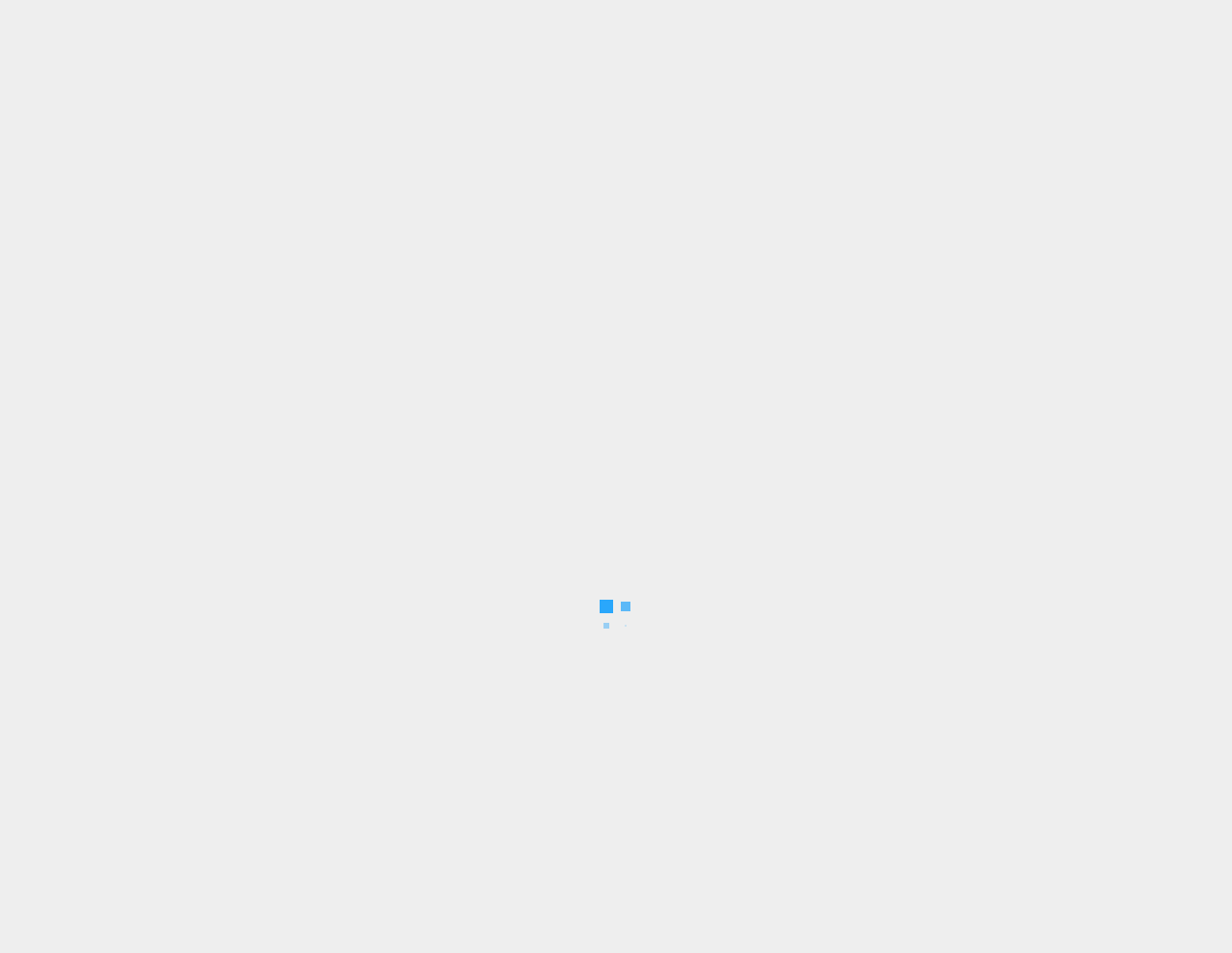What is the title of the first trending news article? Using the information from the screenshot, answer with a single word or phrase.

The Justice Department’s Role in Safeguarding The Rule of Law